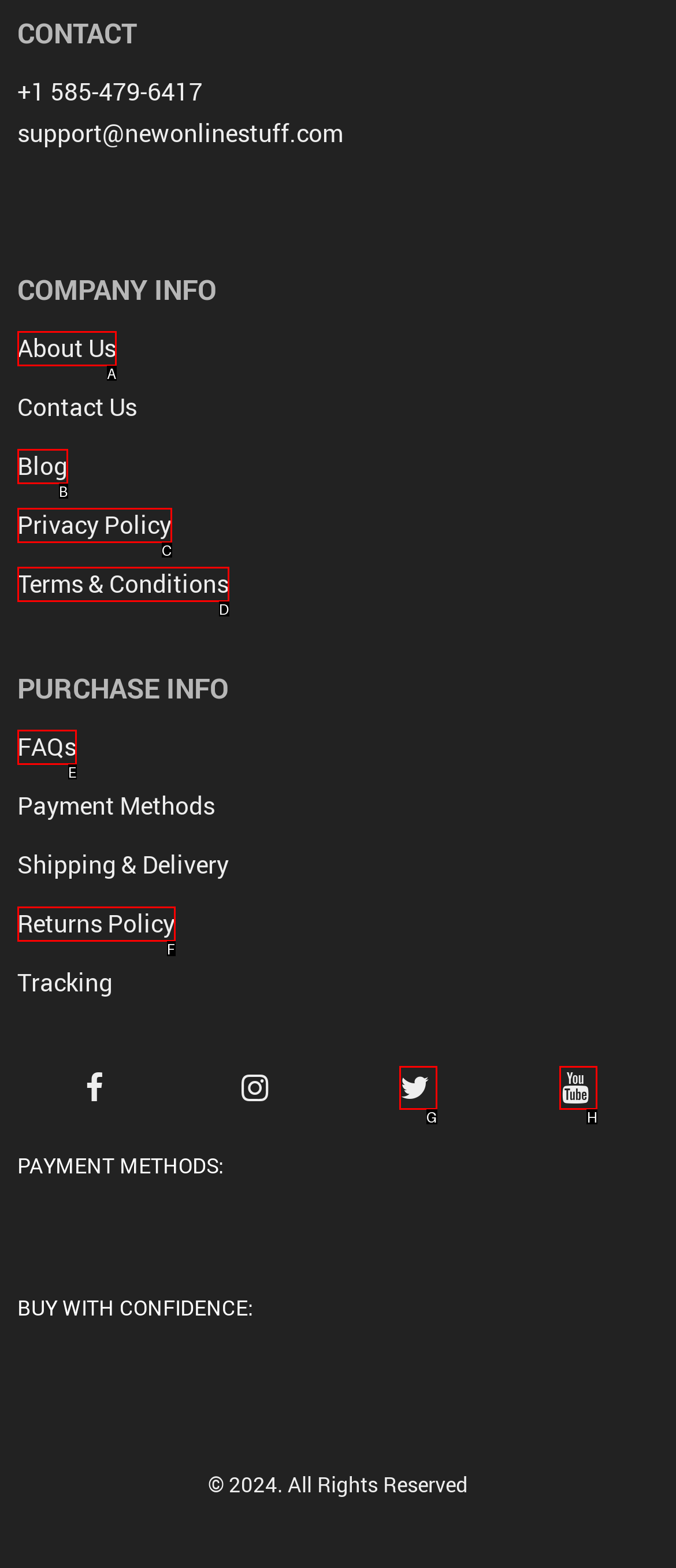Select the correct option based on the description: FAQs
Answer directly with the option’s letter.

E